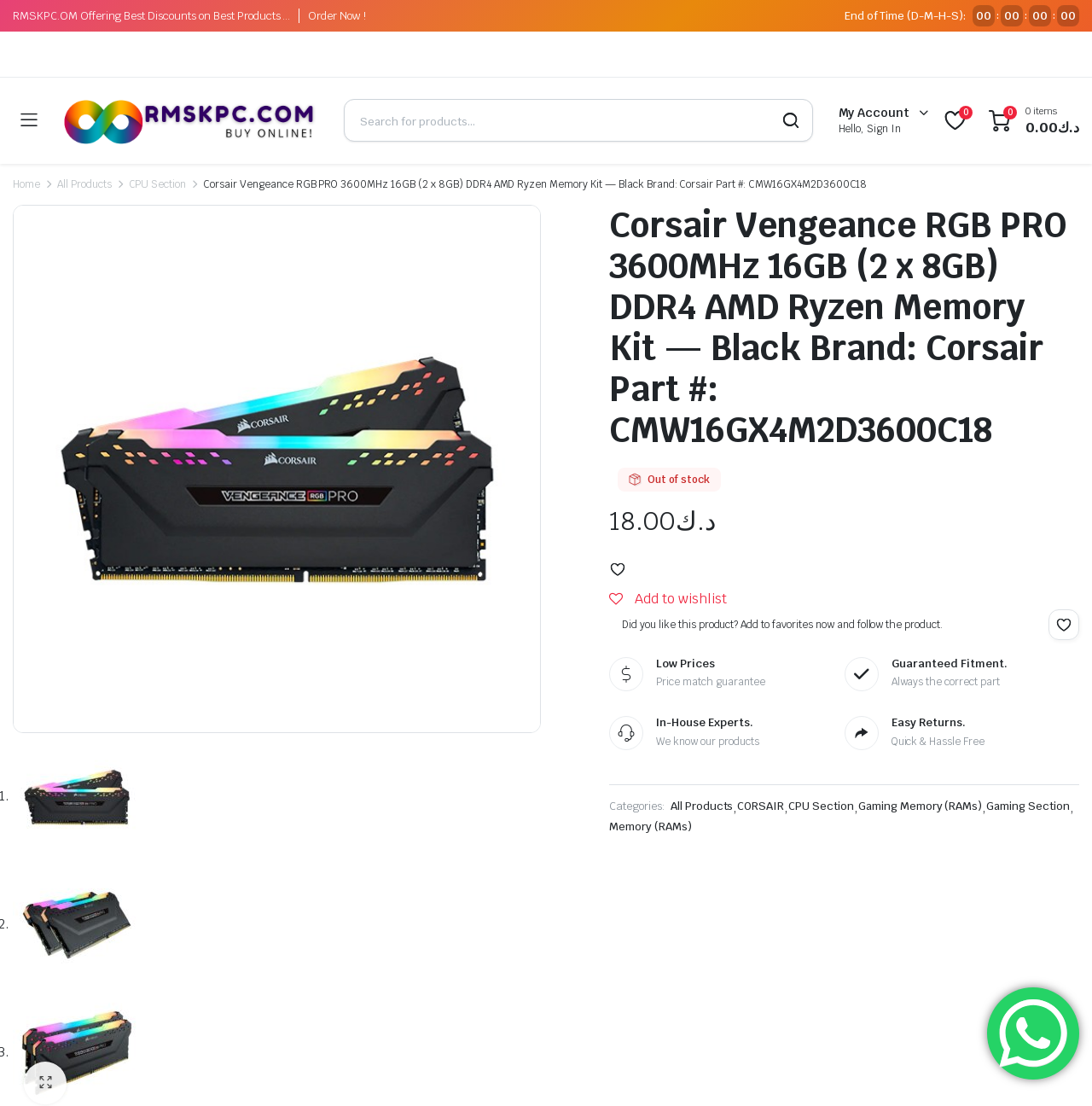Pinpoint the bounding box coordinates of the element to be clicked to execute the instruction: "Add to wishlist".

[0.558, 0.507, 0.574, 0.522]